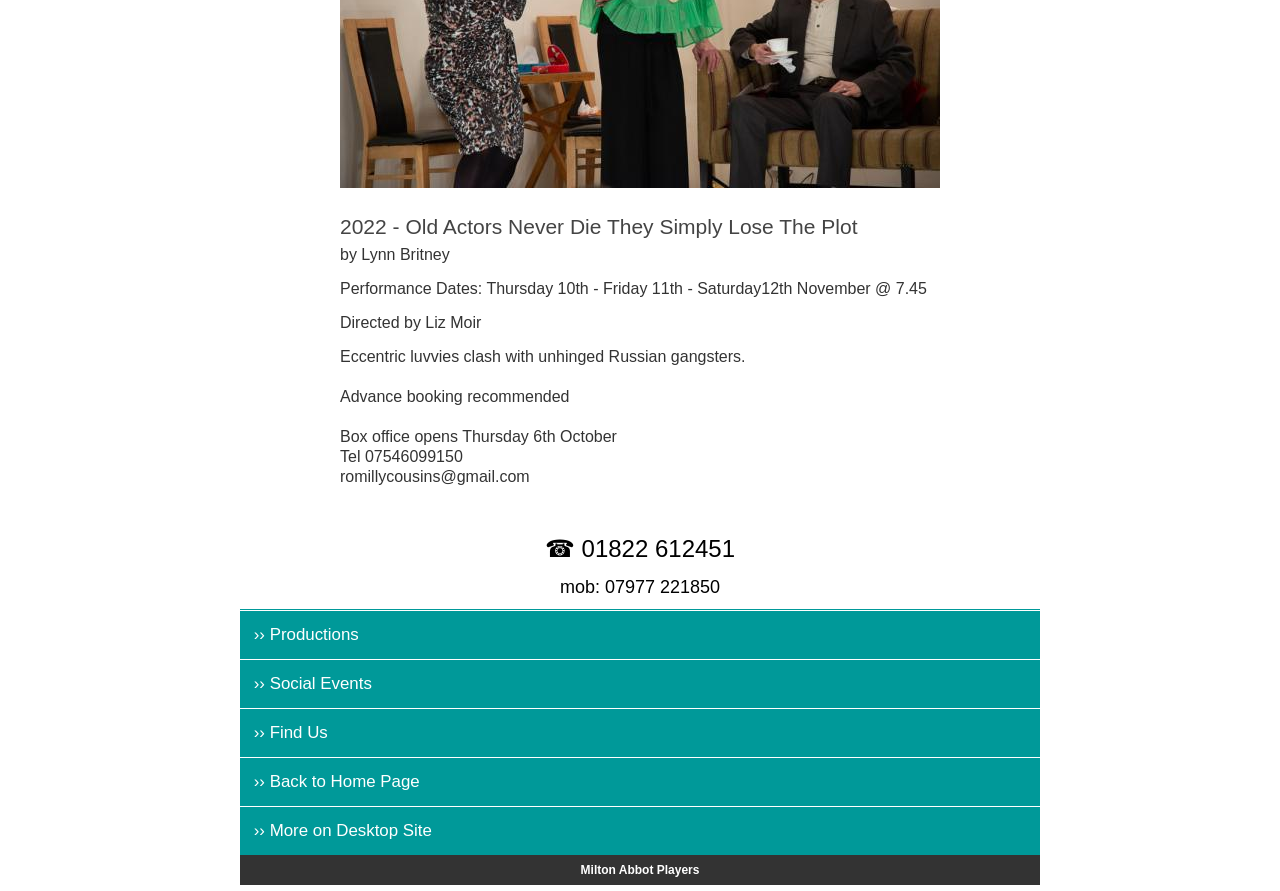What is the email address for inquiries?
Please give a well-detailed answer to the question.

The email address for inquiries can be found in the StaticText element, which reads 'romillycousins@gmail.com'. This element is located below the phone number for the box office and provides an alternative method of contact for inquiries.